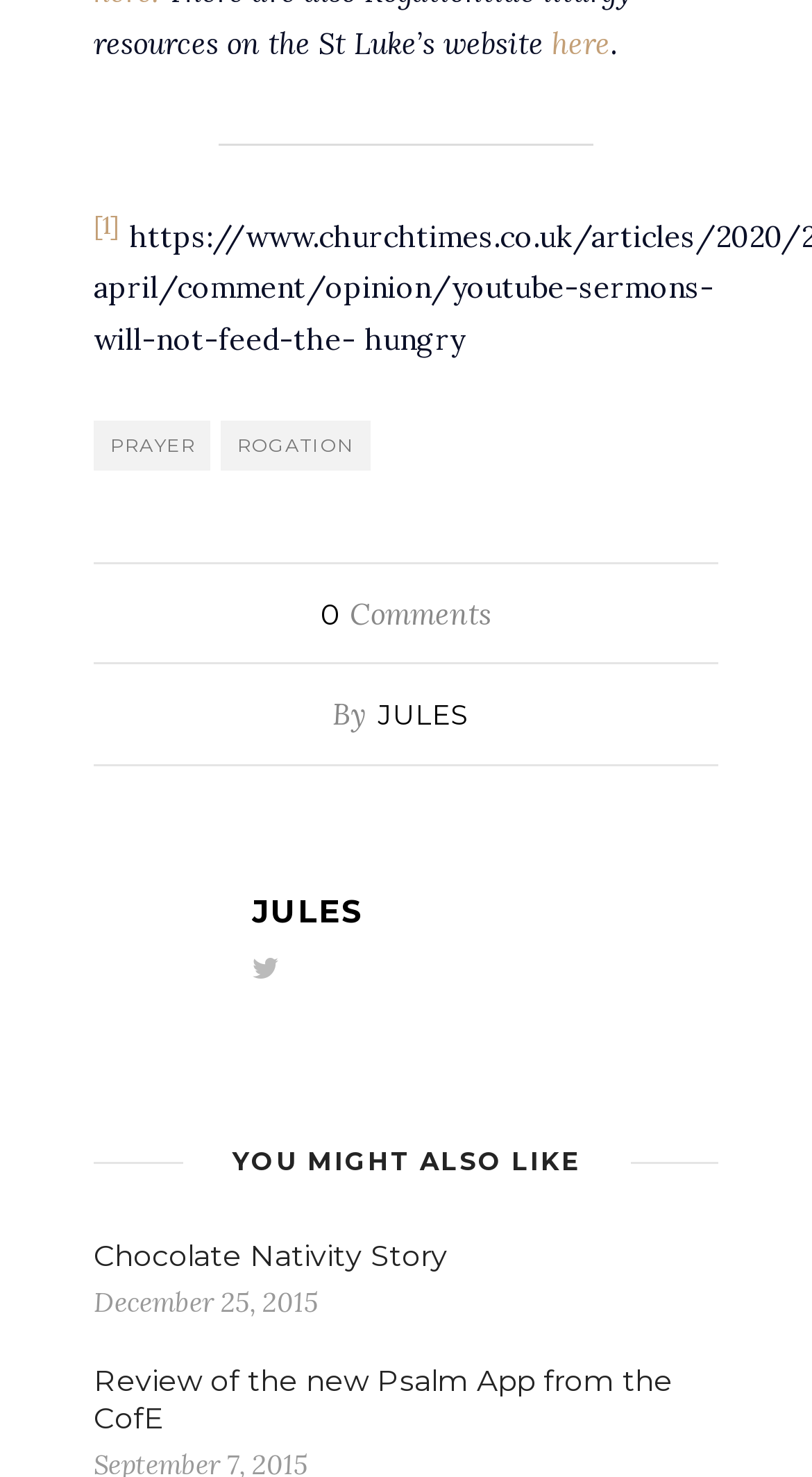Please identify the bounding box coordinates of where to click in order to follow the instruction: "click on the link 'here'".

[0.669, 0.016, 0.751, 0.042]